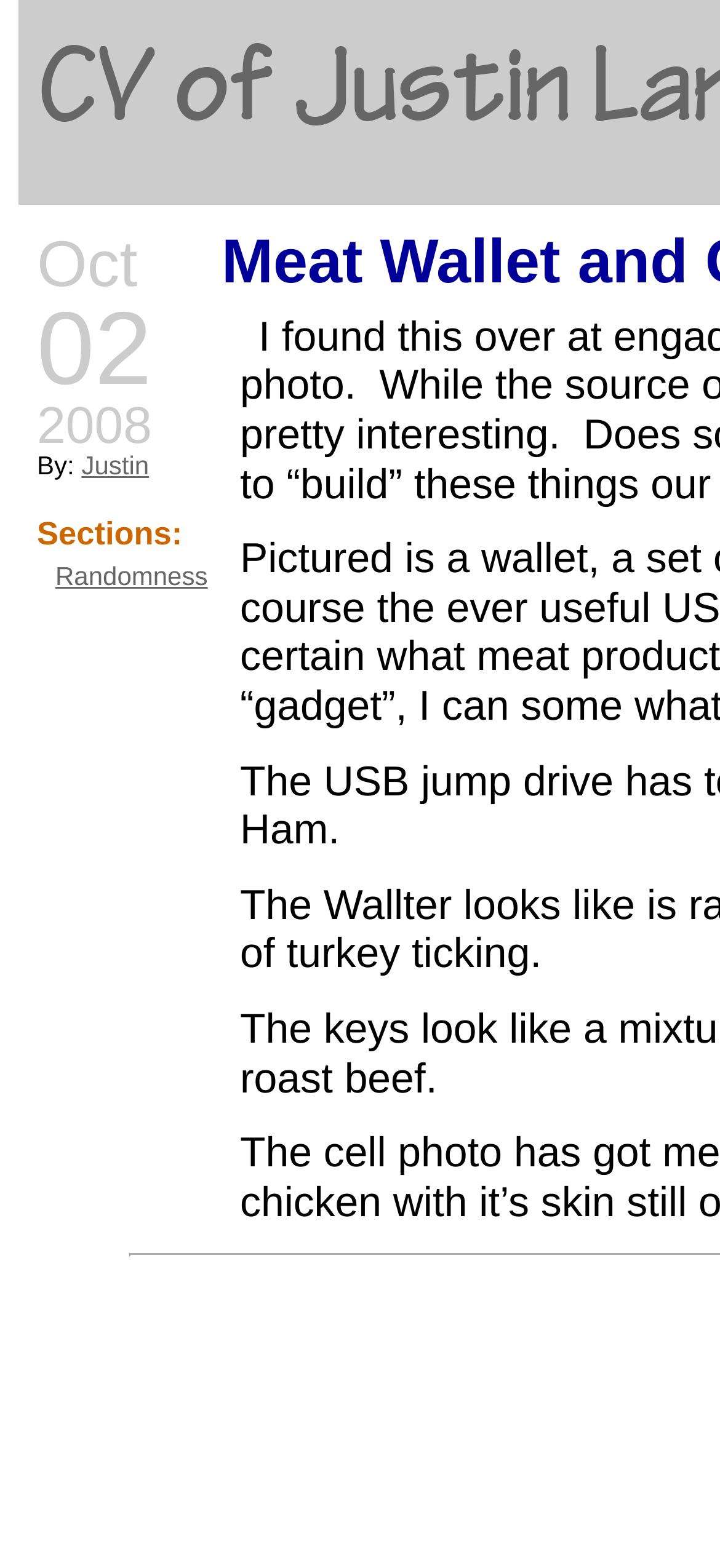What is the date mentioned on the webpage?
Please provide a comprehensive answer based on the visual information in the image.

I found the date by looking at the static text elements at the top of the webpage, which are 'Oct', '02', and '2008'. These elements are arranged vertically, indicating that they form a single date.